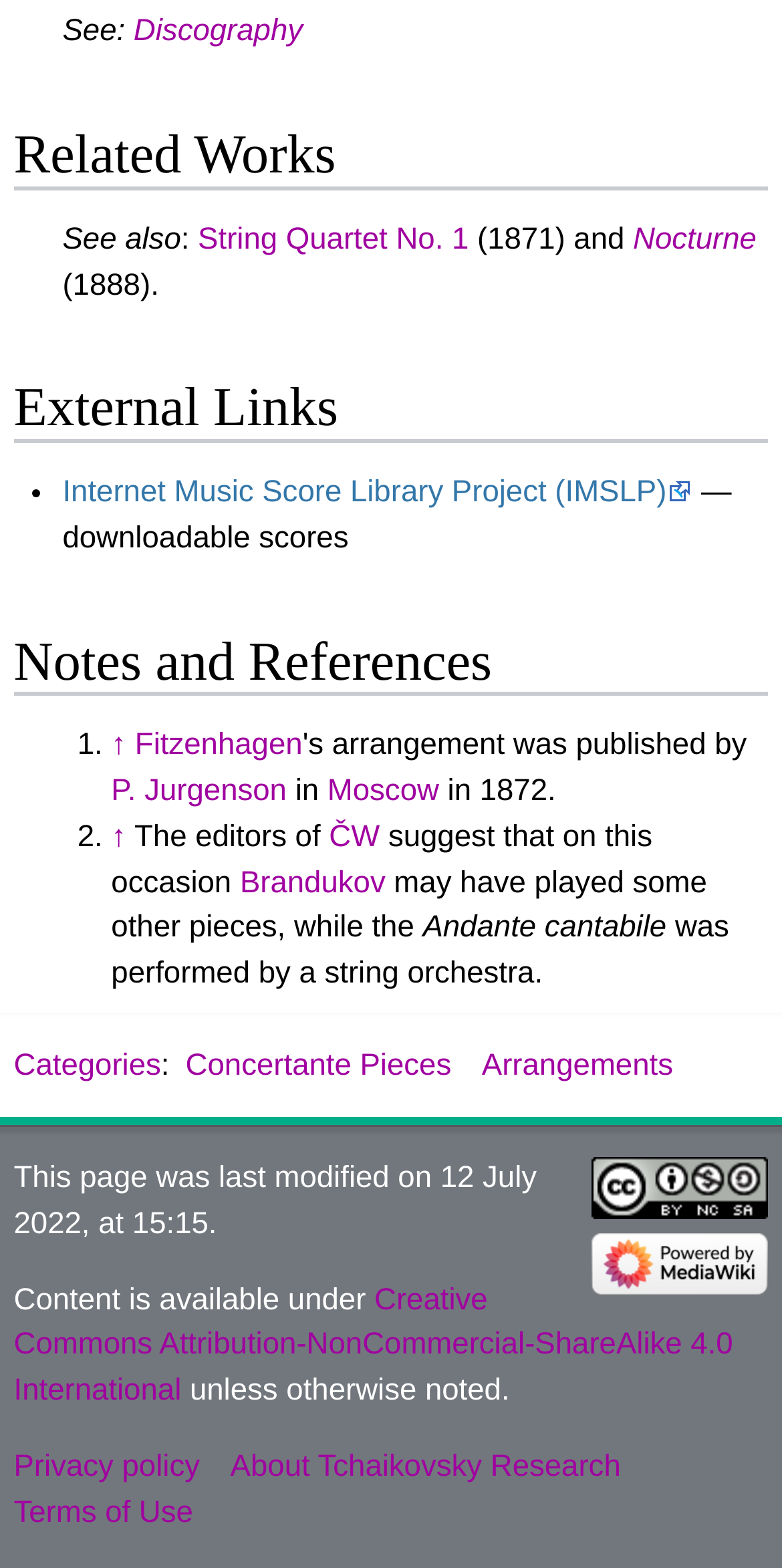Answer this question using a single word or a brief phrase:
How many notes and references are there?

2